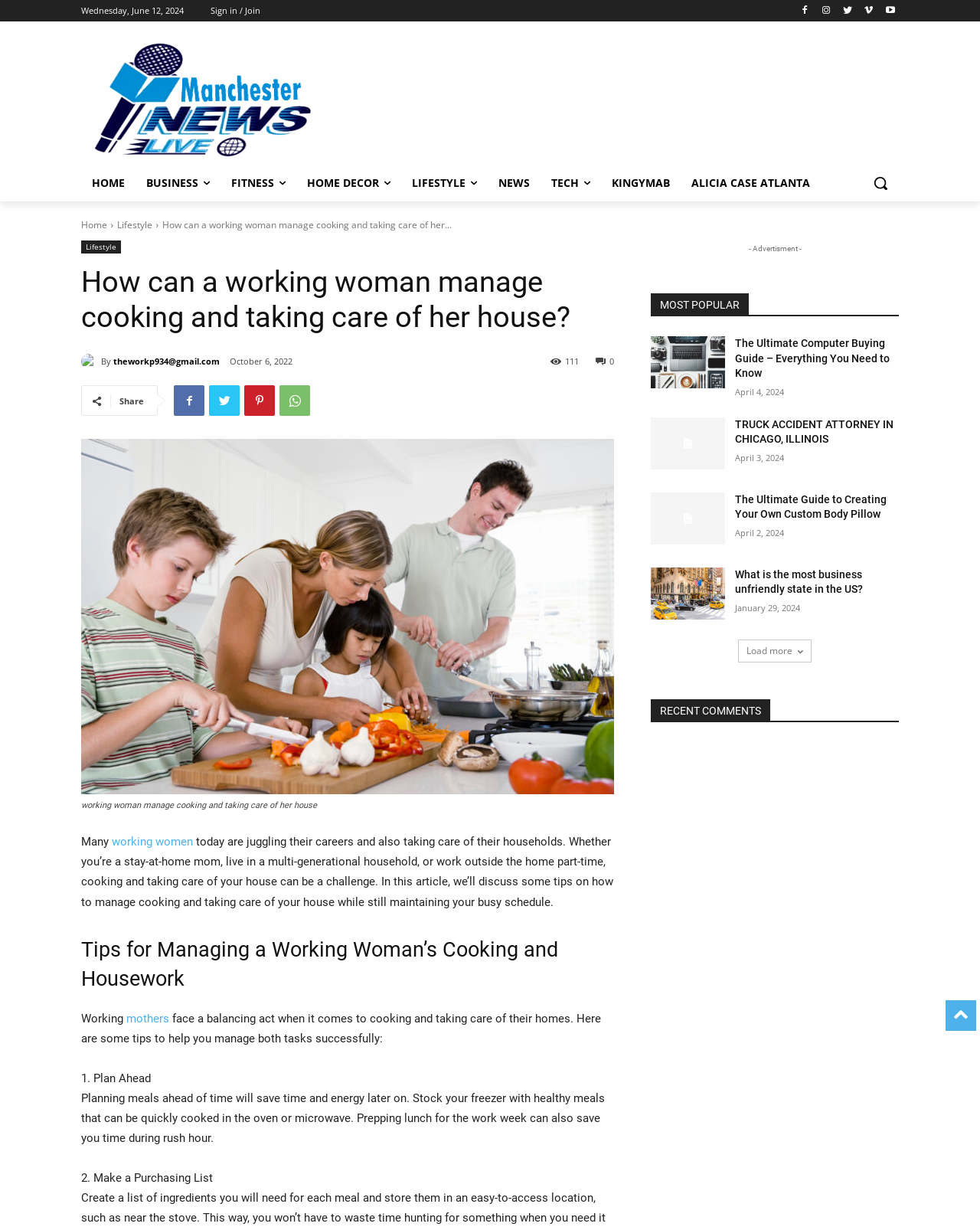Respond with a single word or phrase to the following question:
What is the title of the article?

How can a working woman manage cooking and taking care of her house?